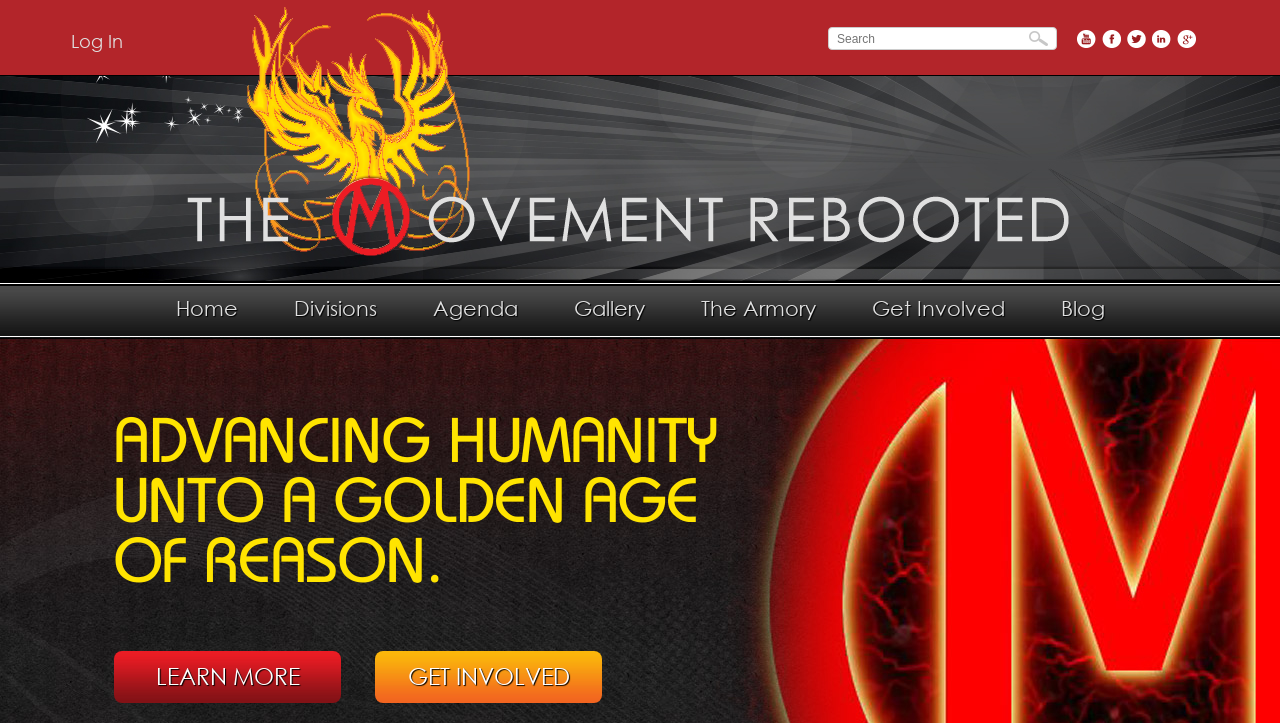Please identify the bounding box coordinates of the region to click in order to complete the task: "log in to the website". The coordinates must be four float numbers between 0 and 1, specified as [left, top, right, bottom].

[0.055, 0.041, 0.096, 0.072]